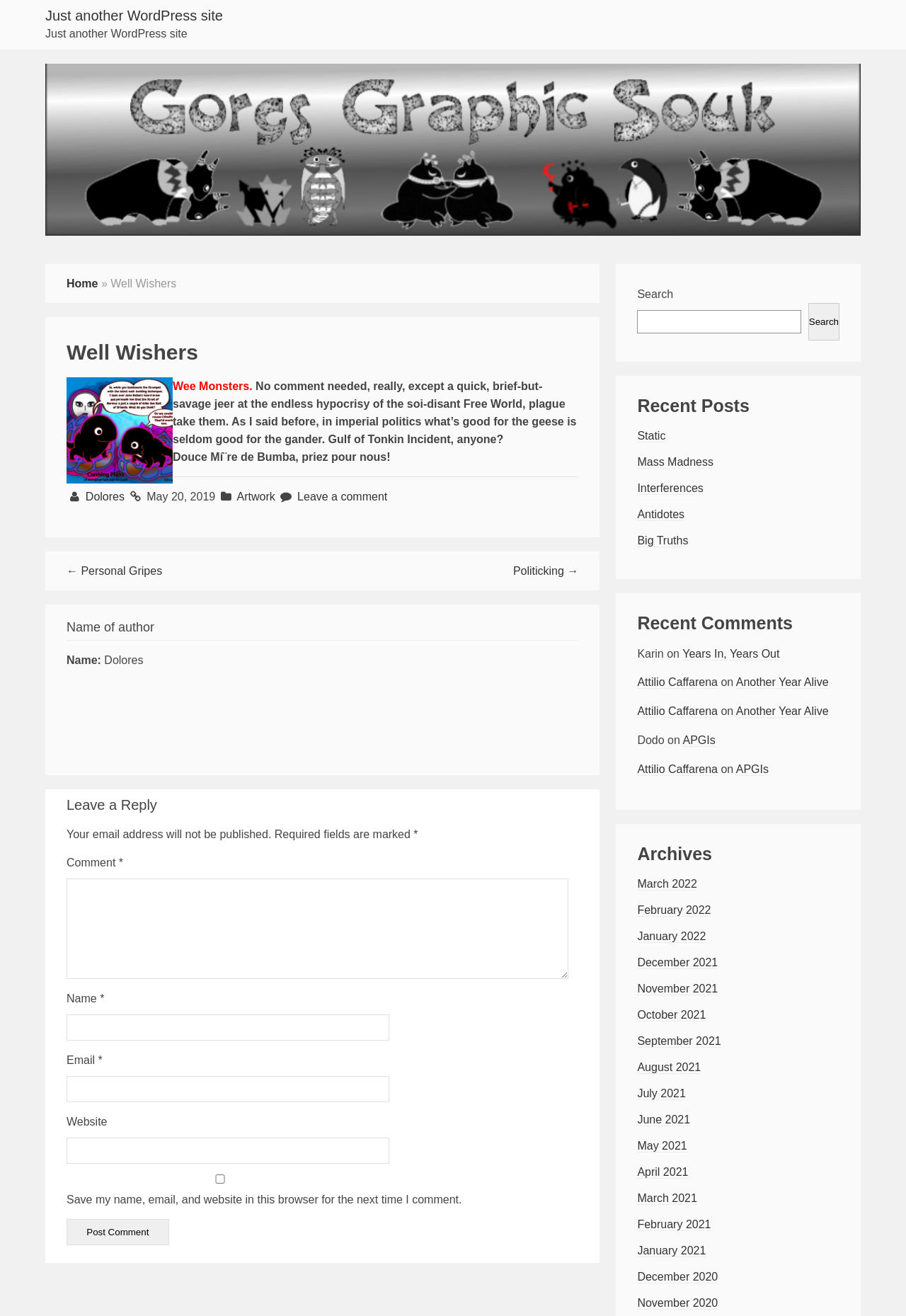Please identify the bounding box coordinates of the area that needs to be clicked to follow this instruction: "Search for something".

[0.703, 0.235, 0.884, 0.253]